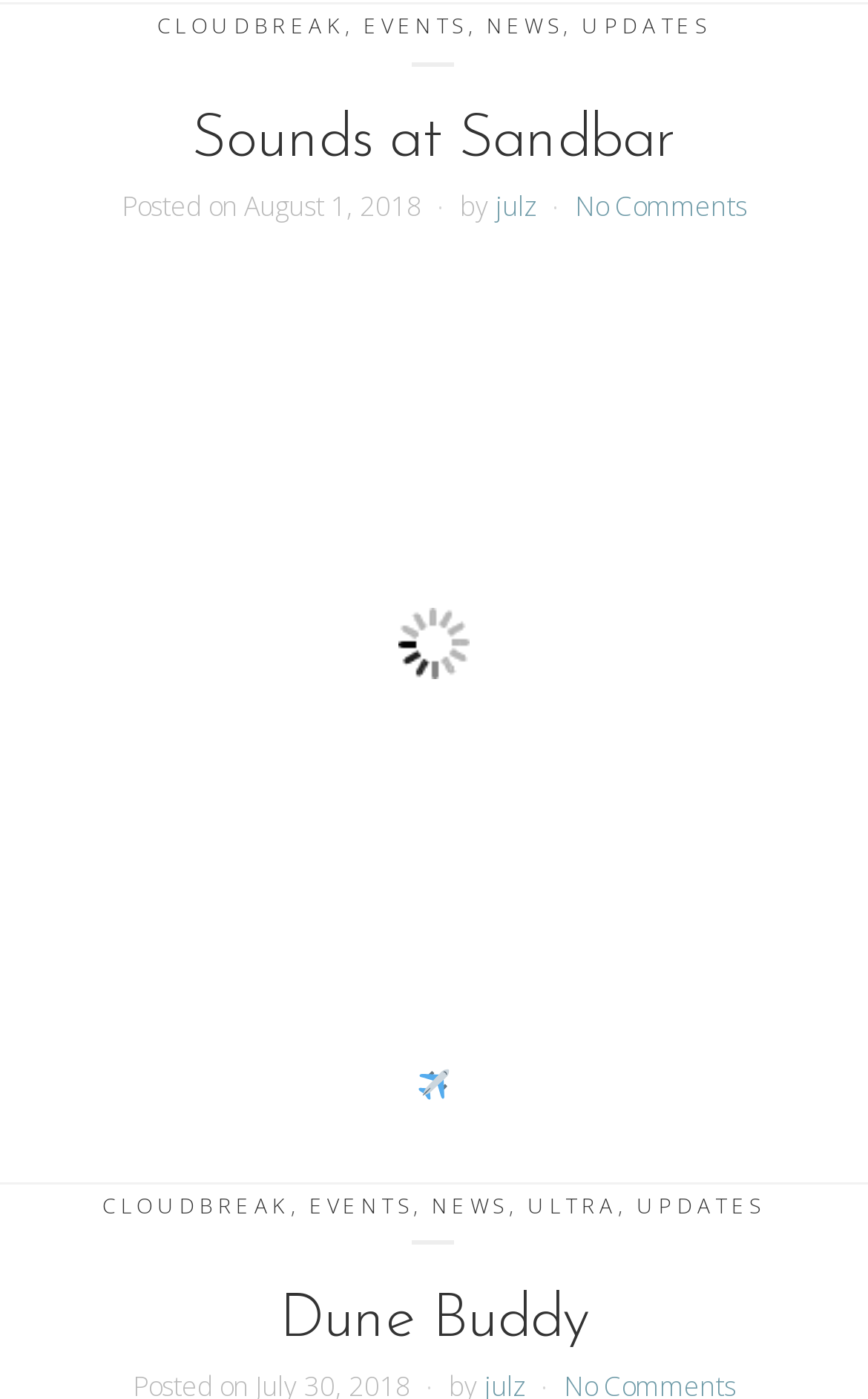What is the last link in the footer section?
Please use the visual content to give a single word or phrase answer.

UPDATES